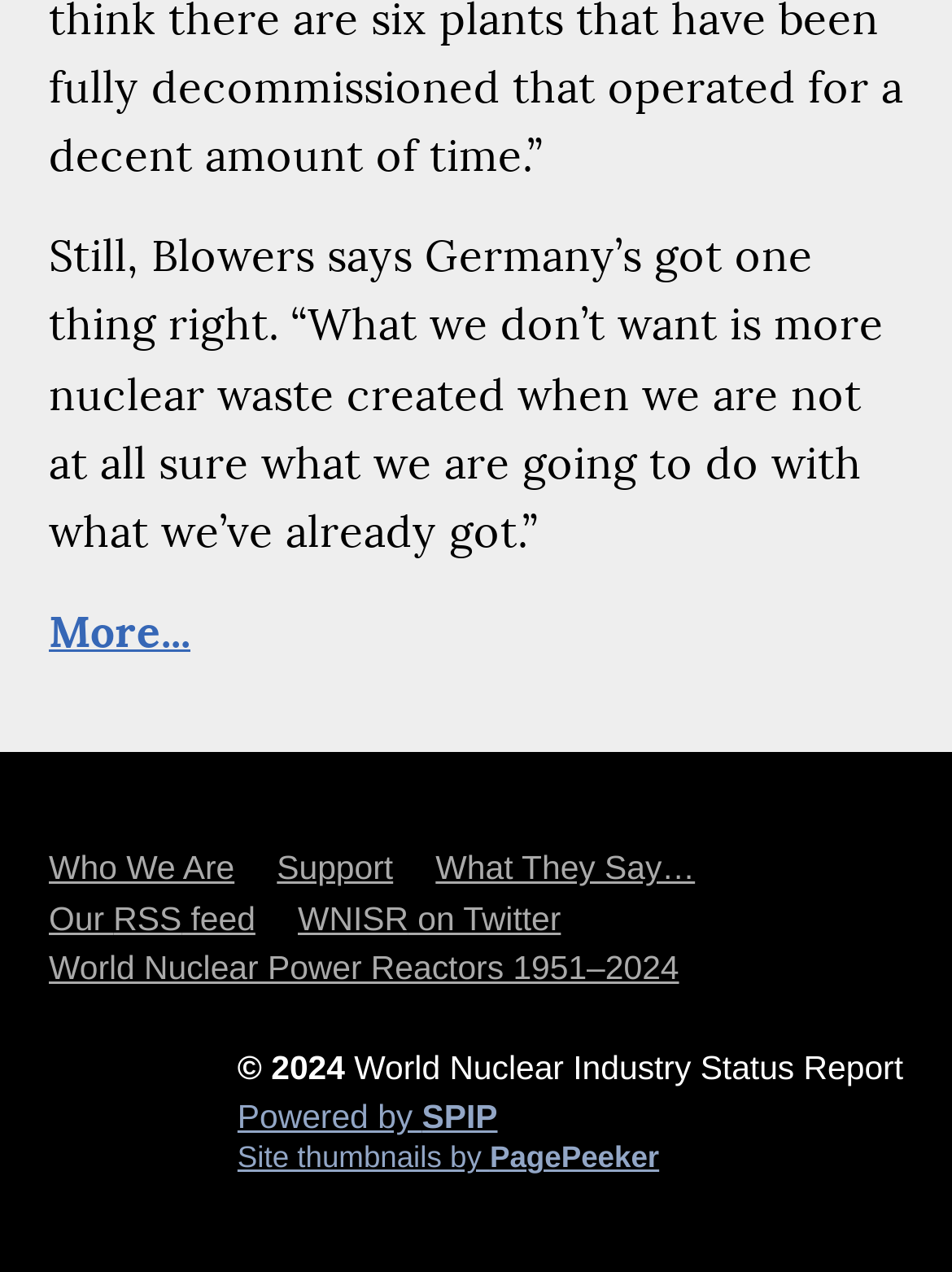Find the bounding box coordinates of the area to click in order to follow the instruction: "Check the World Nuclear Power Reactors 1951–2024 report".

[0.051, 0.749, 0.713, 0.775]